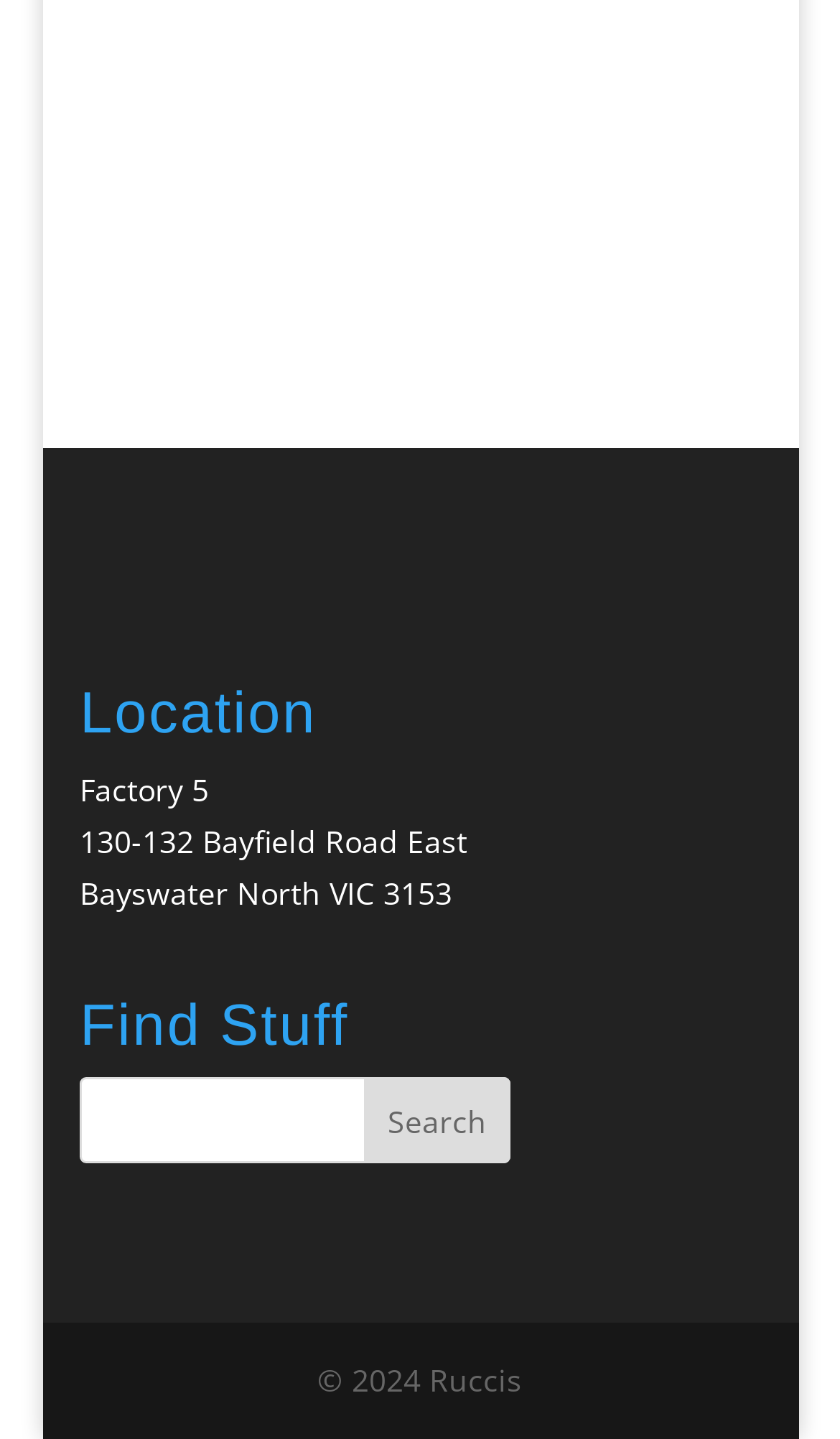Find the bounding box coordinates for the HTML element described as: "name="s"". The coordinates should consist of four float values between 0 and 1, i.e., [left, top, right, bottom].

[0.095, 0.748, 0.607, 0.808]